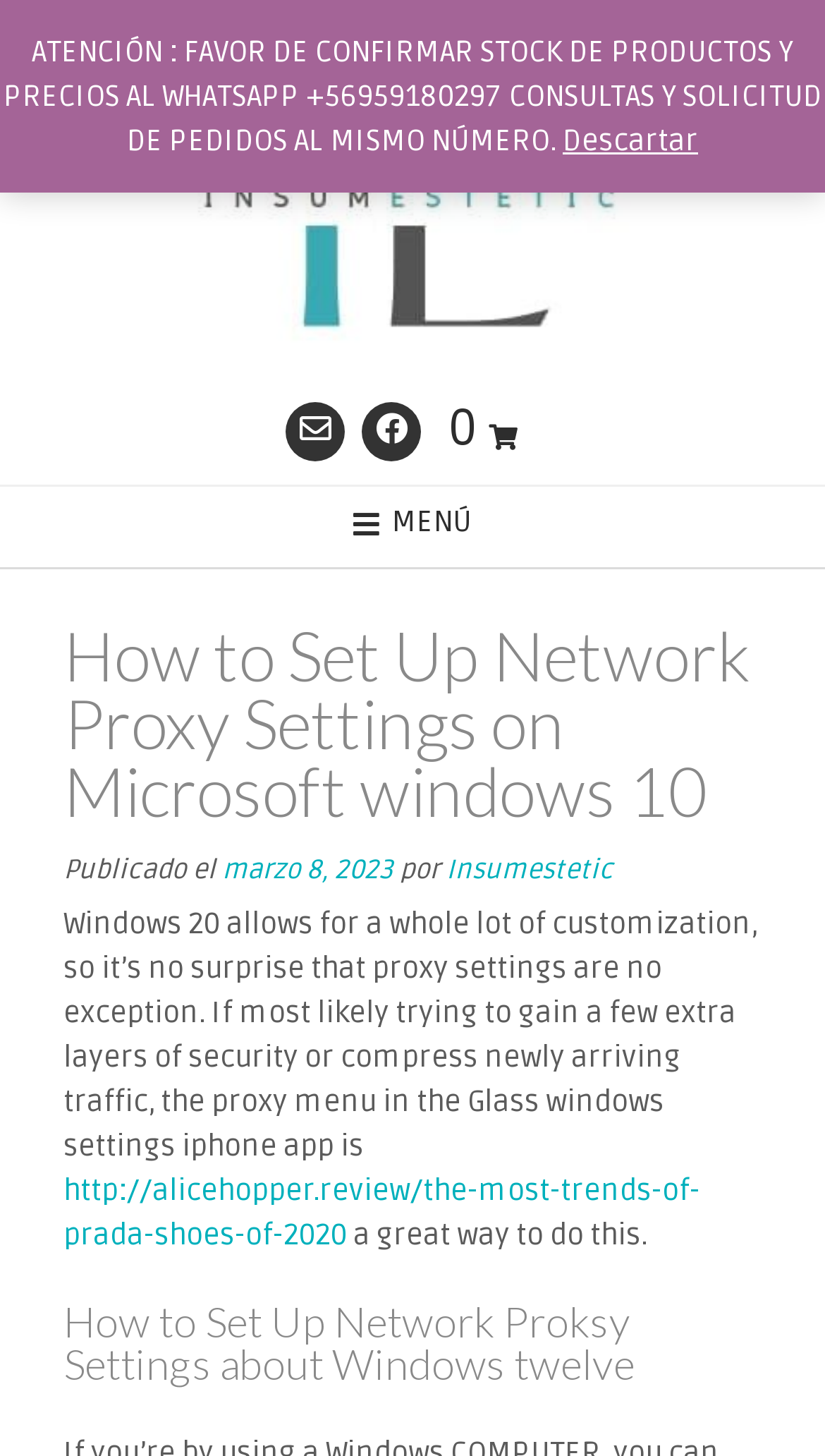Provide a one-word or short-phrase answer to the question:
What is the warning message at the top of the page?

Confirm stock and prices on WhatsApp